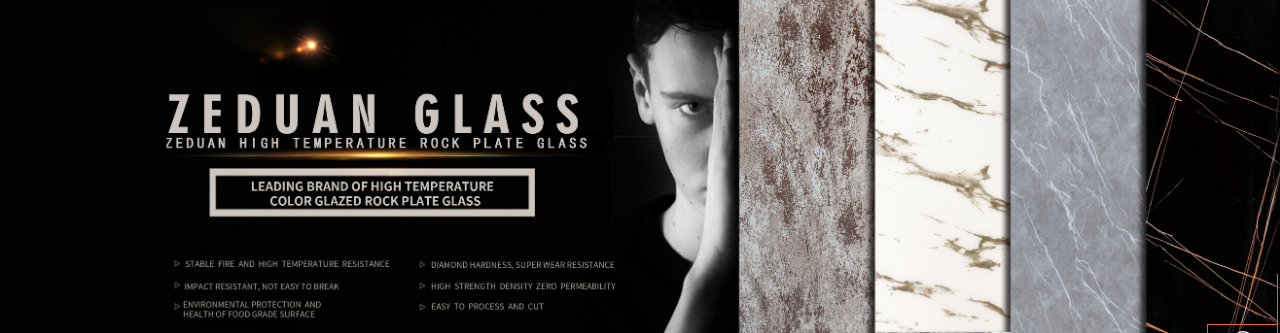Refer to the image and provide an in-depth answer to the question: 
What is the specialty of ZEDUAN GLASS?

The image showcases the brand's specialty in high-temperature color glazed rock plate glass, which is highlighted as a key attribute of the brand.